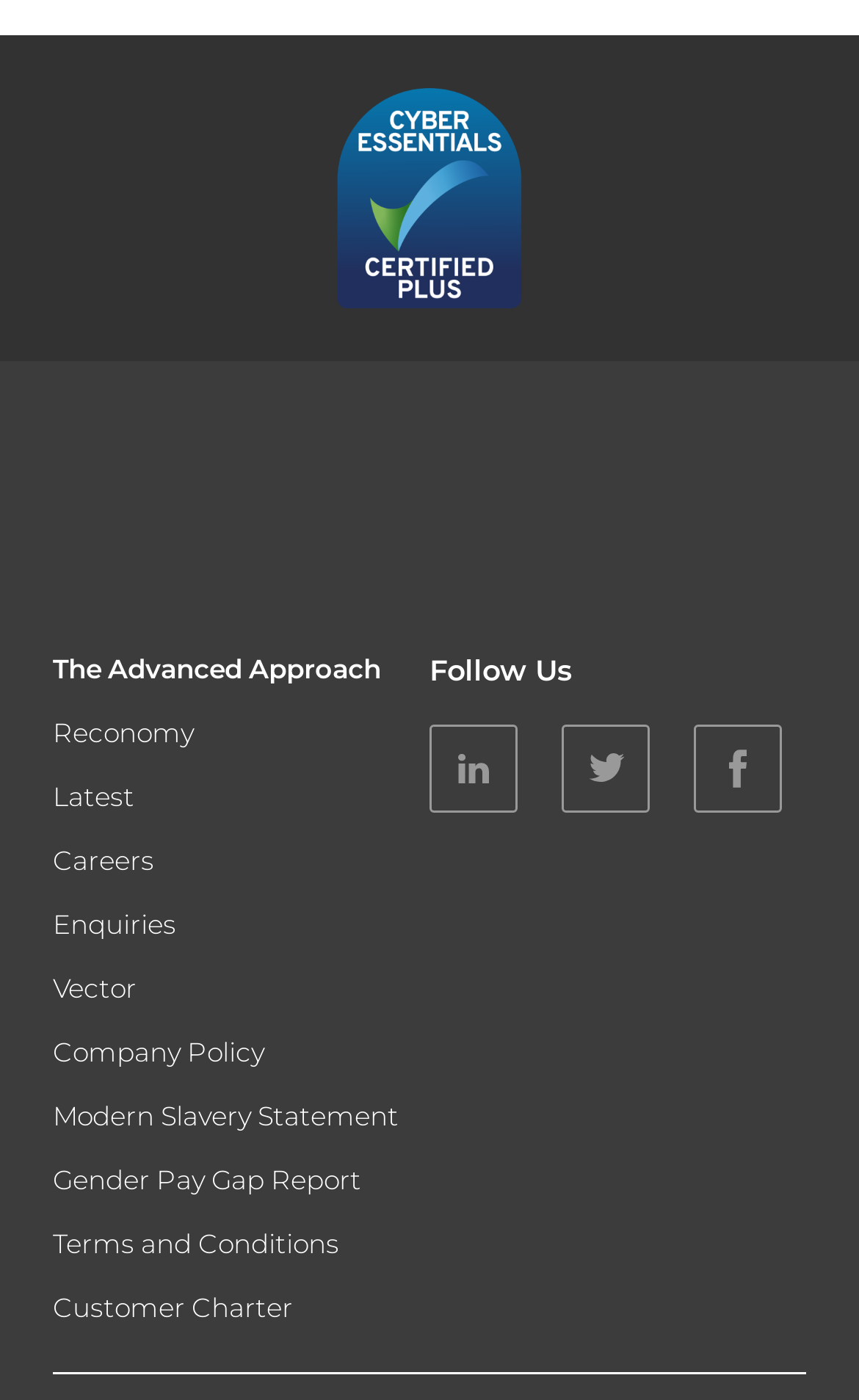Can you provide the bounding box coordinates for the element that should be clicked to implement the instruction: "Check out Company Policy"?

[0.062, 0.73, 0.308, 0.774]